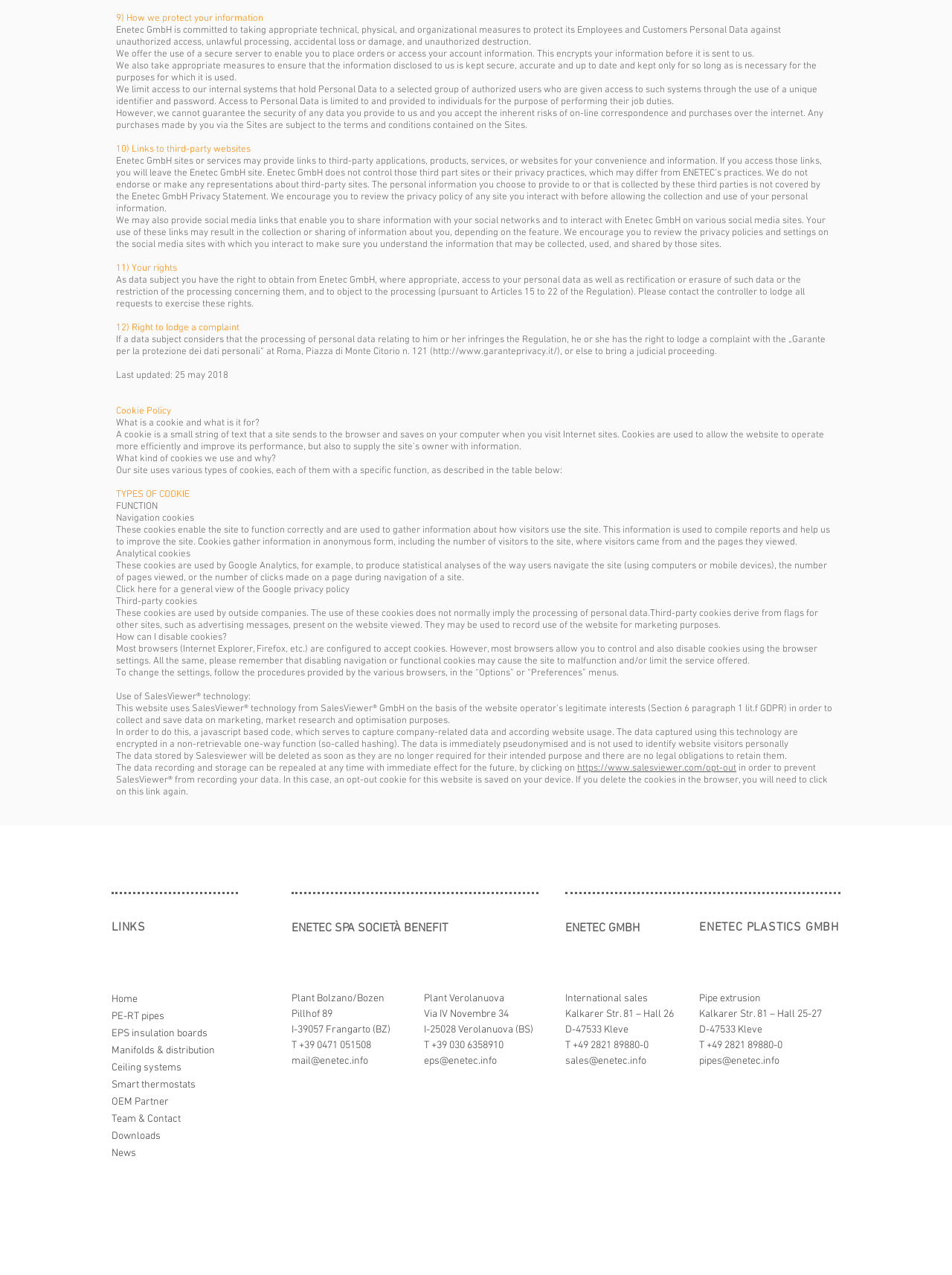Determine the bounding box coordinates of the area to click in order to meet this instruction: "Contact Enetec via mail".

[0.306, 0.827, 0.387, 0.837]